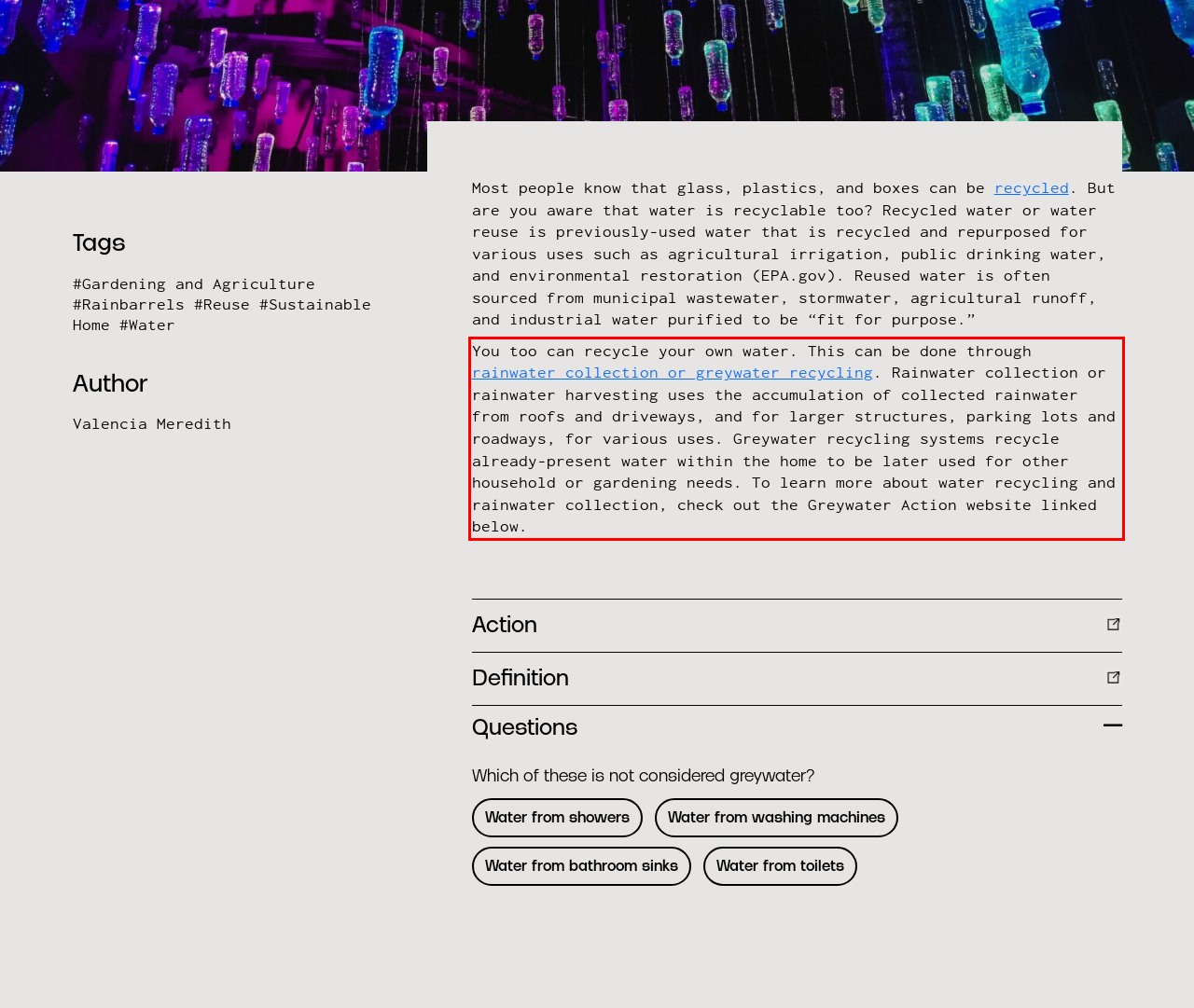Analyze the screenshot of the webpage and extract the text from the UI element that is inside the red bounding box.

You too can recycle your own water. This can be done through rainwater collection or greywater recycling. Rainwater collection or rainwater harvesting uses the accumulation of collected rainwater from roofs and driveways, and for larger structures, parking lots and roadways, for various uses. Greywater recycling systems recycle already-present water within the home to be later used for other household or gardening needs. To learn more about water recycling and rainwater collection, check out the Greywater Action website linked below.